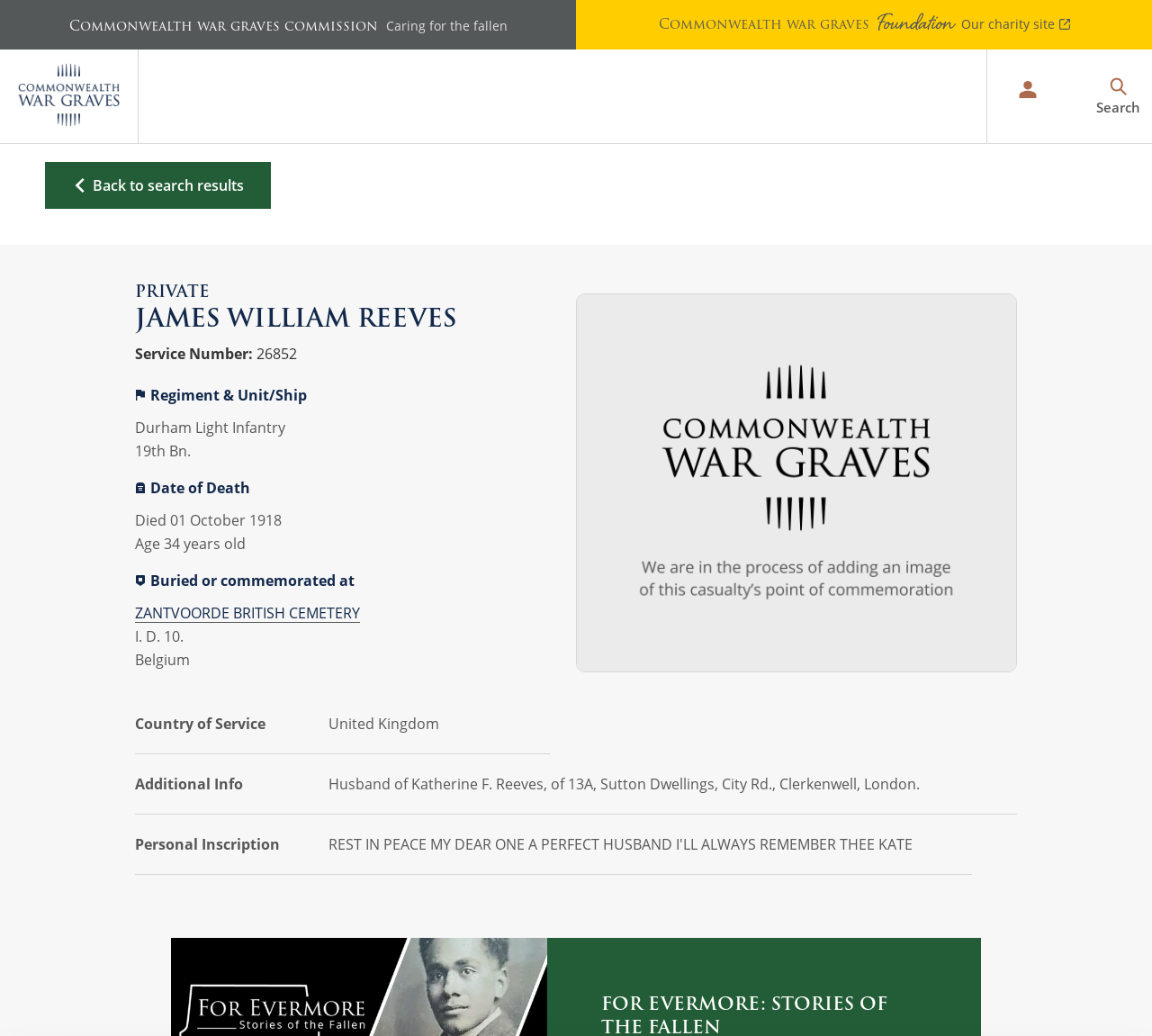Please determine the bounding box of the UI element that matches this description: Search in War Dead. The coordinates should be given as (top-left x, top-left y, bottom-right x, bottom-right y), with all values between 0 and 1.

[0.216, 0.242, 0.379, 0.288]